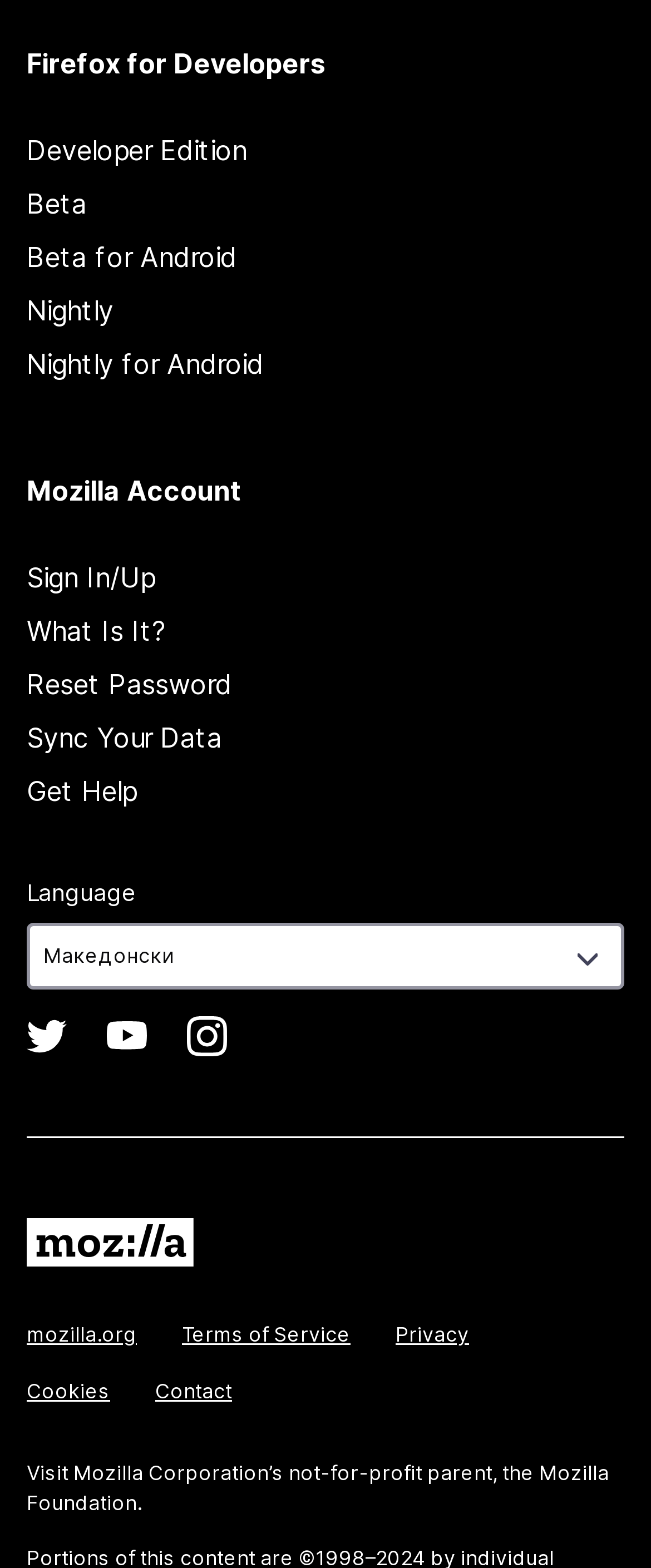By analyzing the image, answer the following question with a detailed response: What is the parent organization of Mozilla Corporation?

According to the webpage, Mozilla Corporation's not-for-profit parent is the Mozilla Foundation, which is mentioned at the bottom of the webpage.